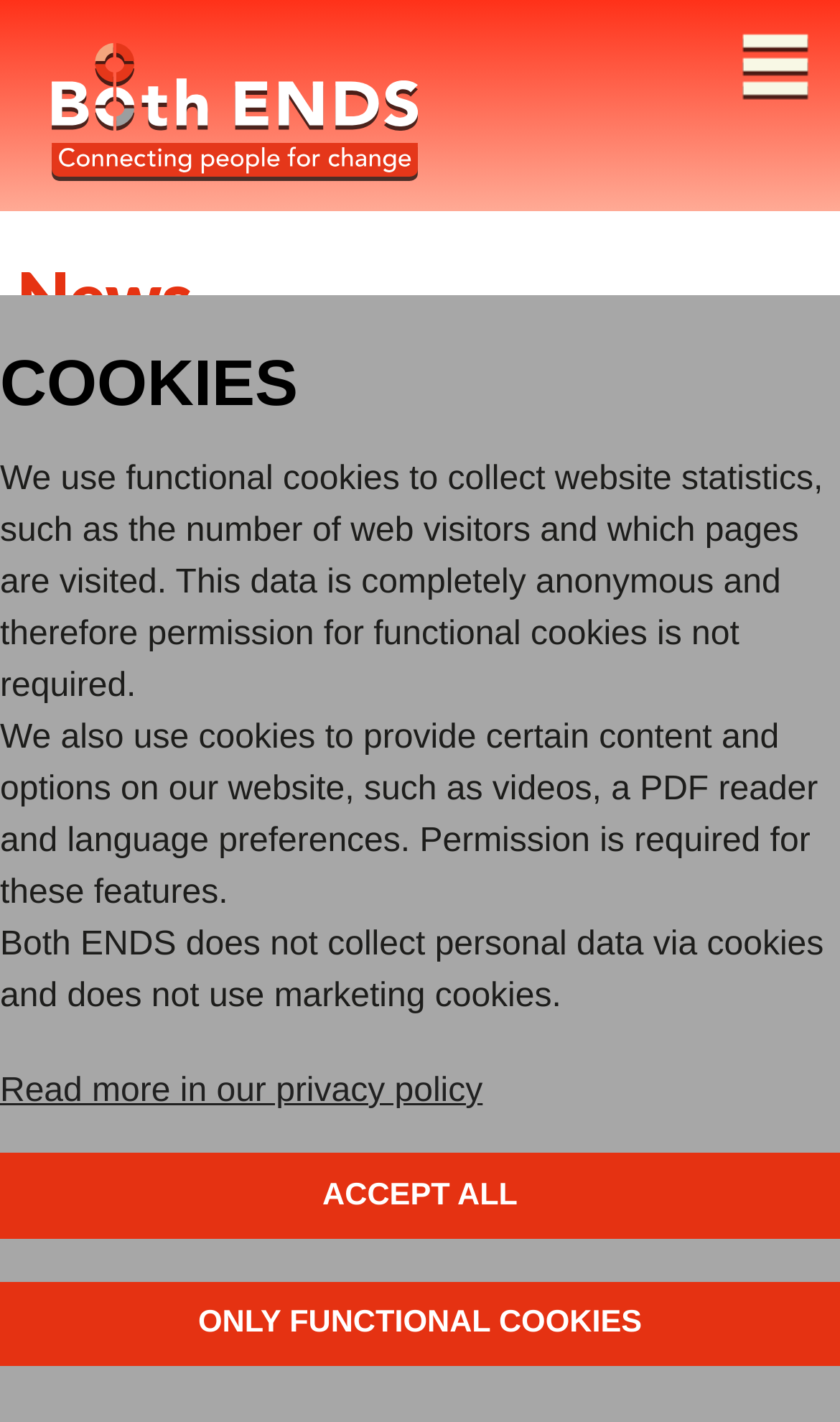Locate the bounding box of the UI element described in the following text: "parent_node: RESEARCH GRANTS ADMINISTRATION OFFICE".

None